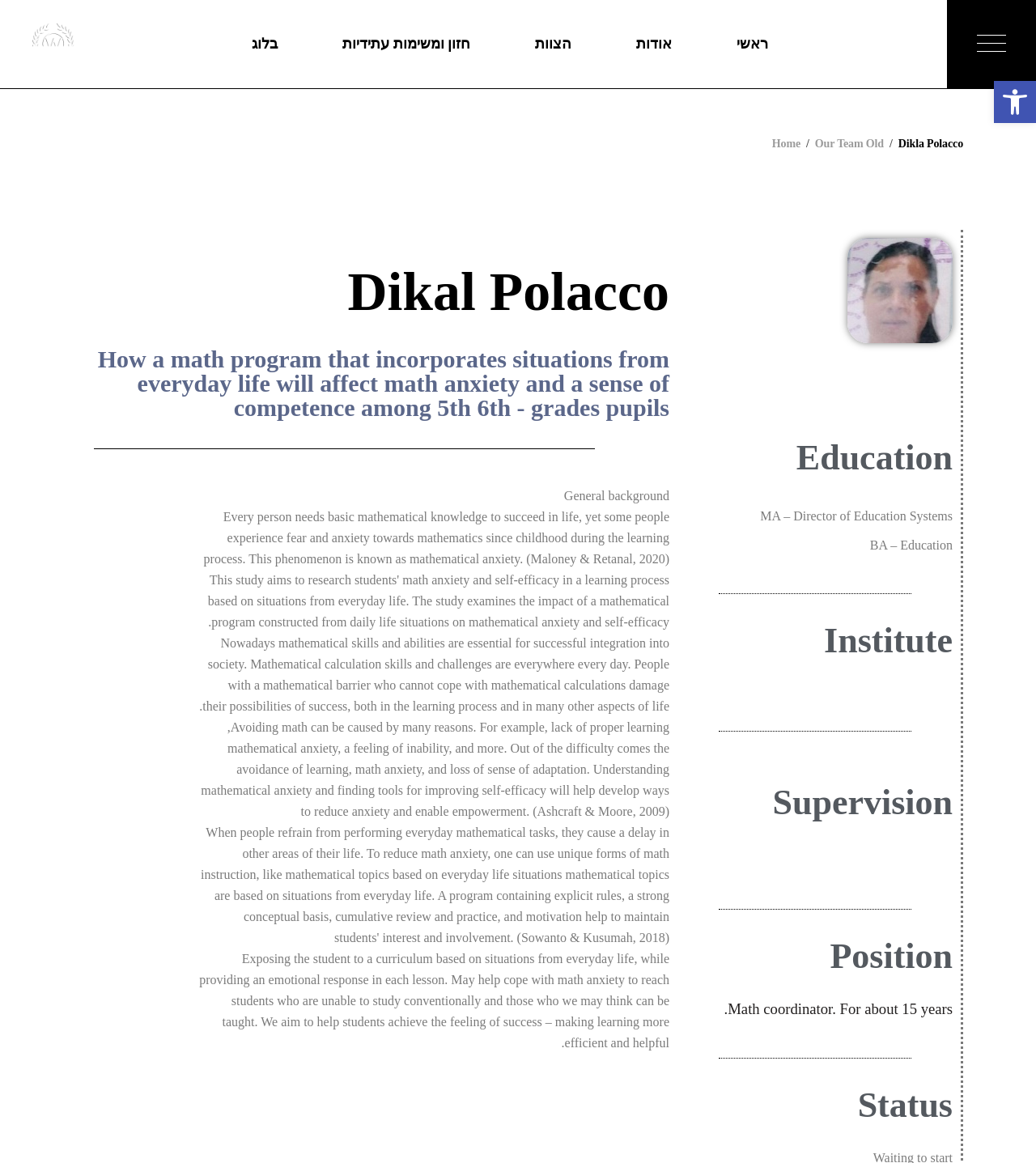What is the purpose of the math program mentioned on this webpage?
Please provide a comprehensive answer based on the details in the screenshot.

The webpage mentions that the math program is designed to reduce math anxiety and improve self-efficacy among students. This suggests that the purpose of the math program is to reduce math anxiety.